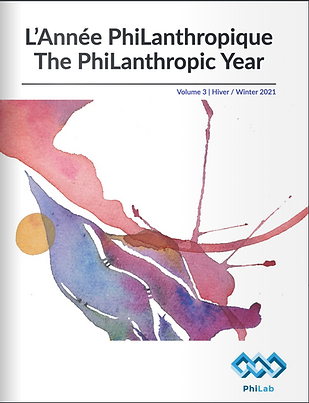What is the language of the title at the top?
Give a one-word or short phrase answer based on the image.

French and English